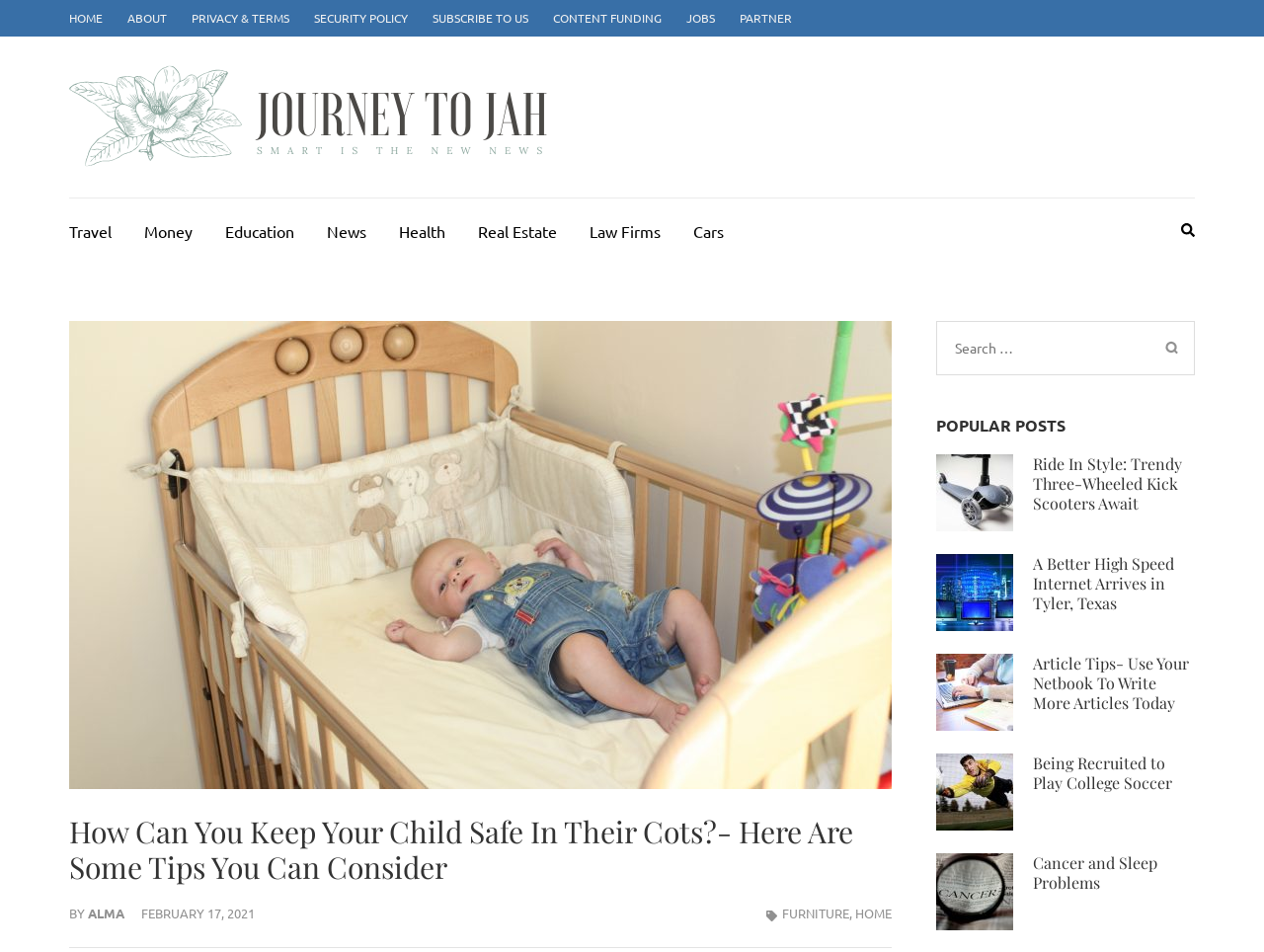Extract the bounding box coordinates of the UI element described by: "News". The coordinates should include four float numbers ranging from 0 to 1, e.g., [left, top, right, bottom].

[0.259, 0.209, 0.29, 0.271]